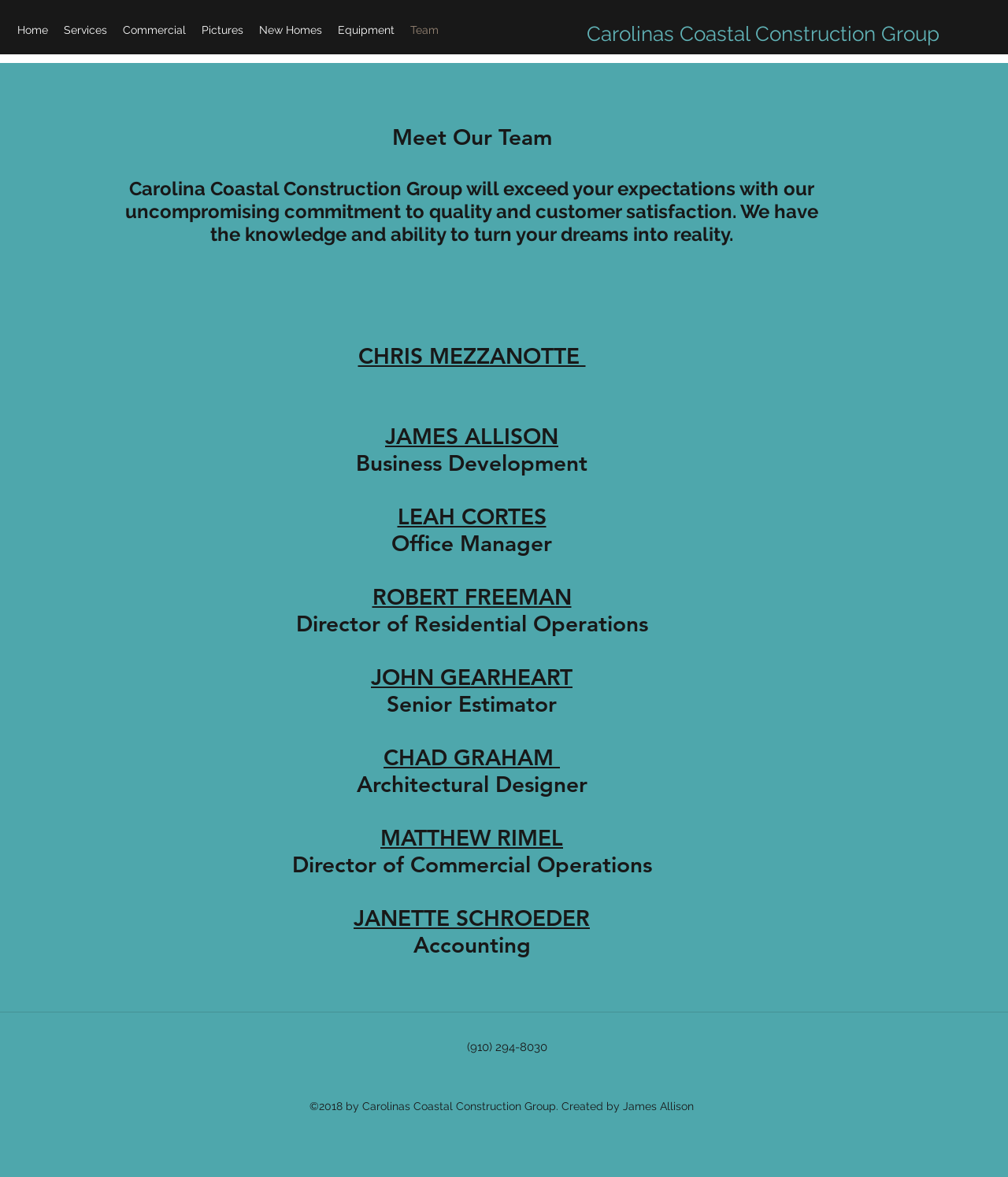Please find the bounding box coordinates of the section that needs to be clicked to achieve this instruction: "Click CHRIS MEZZANOTTE".

[0.355, 0.291, 0.581, 0.314]